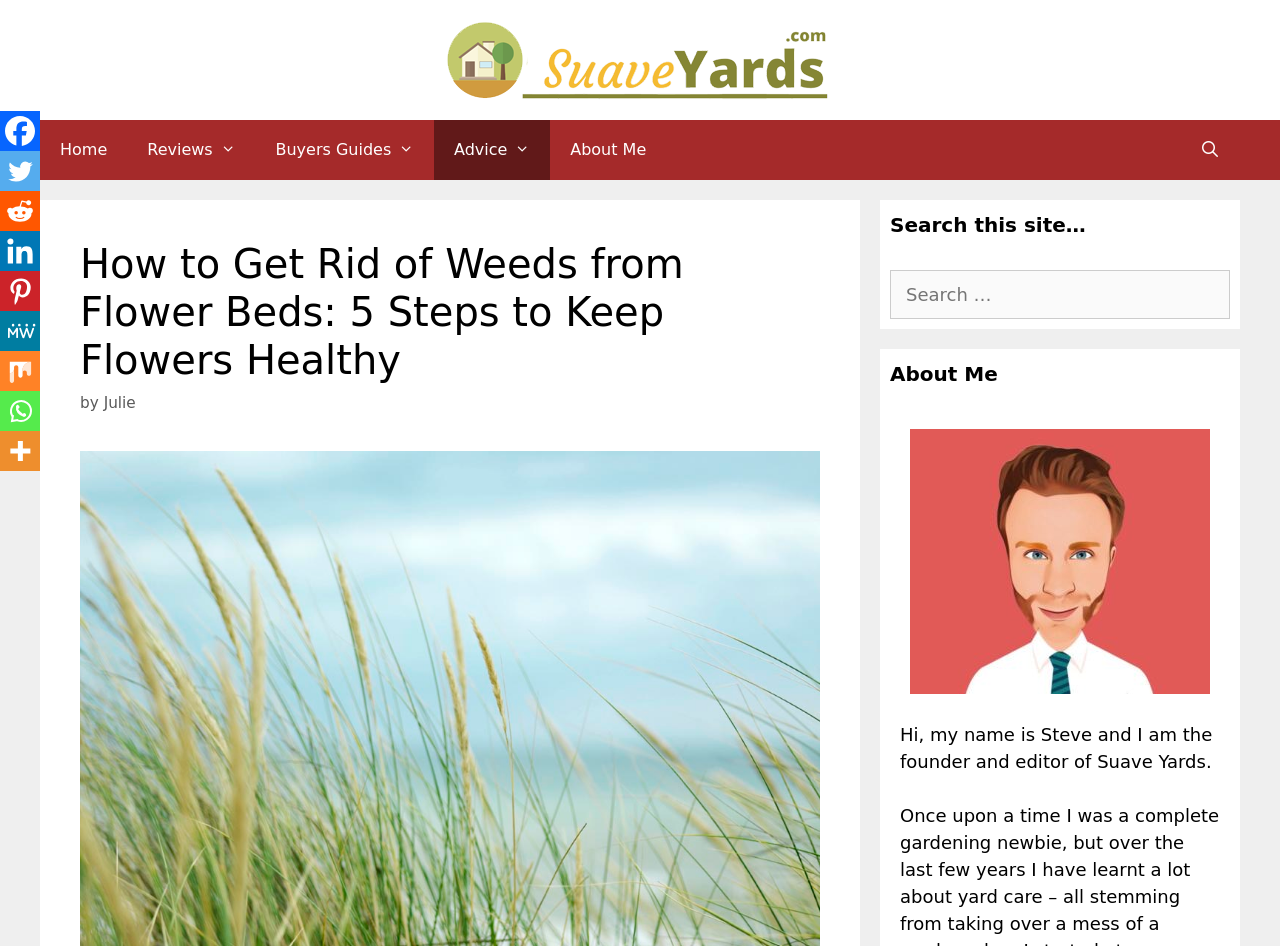Please specify the bounding box coordinates of the area that should be clicked to accomplish the following instruction: "Search for something". The coordinates should consist of four float numbers between 0 and 1, i.e., [left, top, right, bottom].

[0.695, 0.285, 0.961, 0.337]